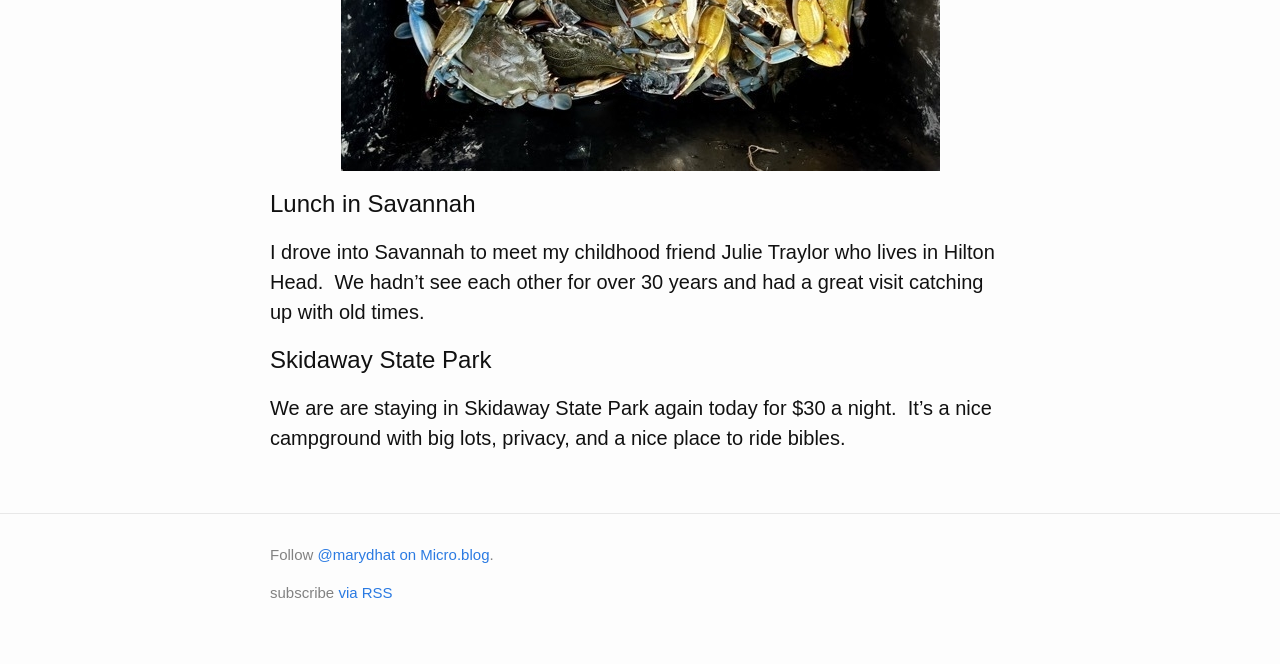Using the information in the image, give a detailed answer to the following question: What is the author's childhood friend's name?

The author mentions in the StaticText element 'I drove into Savannah to meet my childhood friend Julie Traylor who lives in Hilton Head.' that Julie Traylor is their childhood friend.